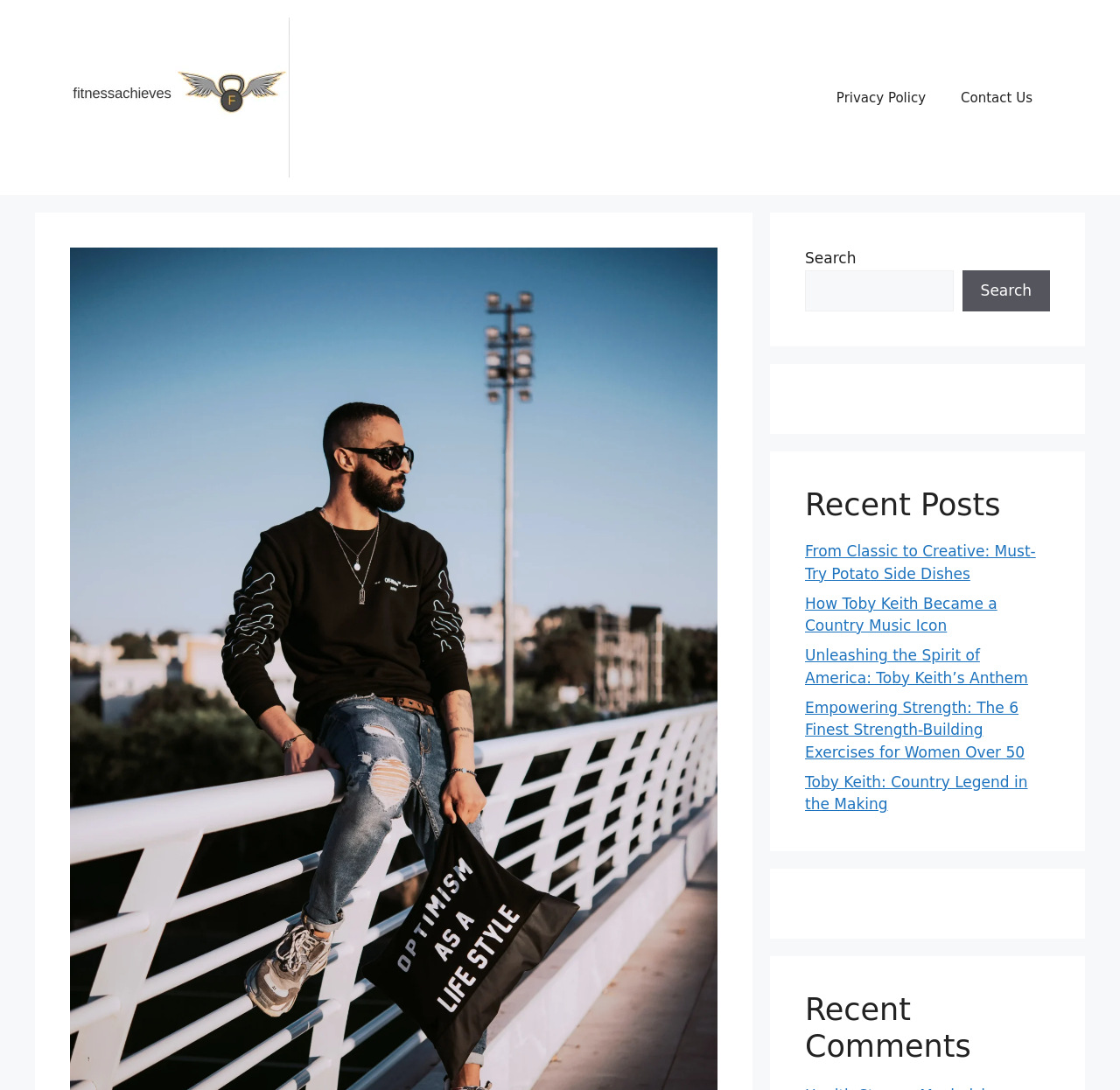What is the layout of the webpage?
Please provide a single word or phrase based on the screenshot.

Banner, navigation, content, and footer